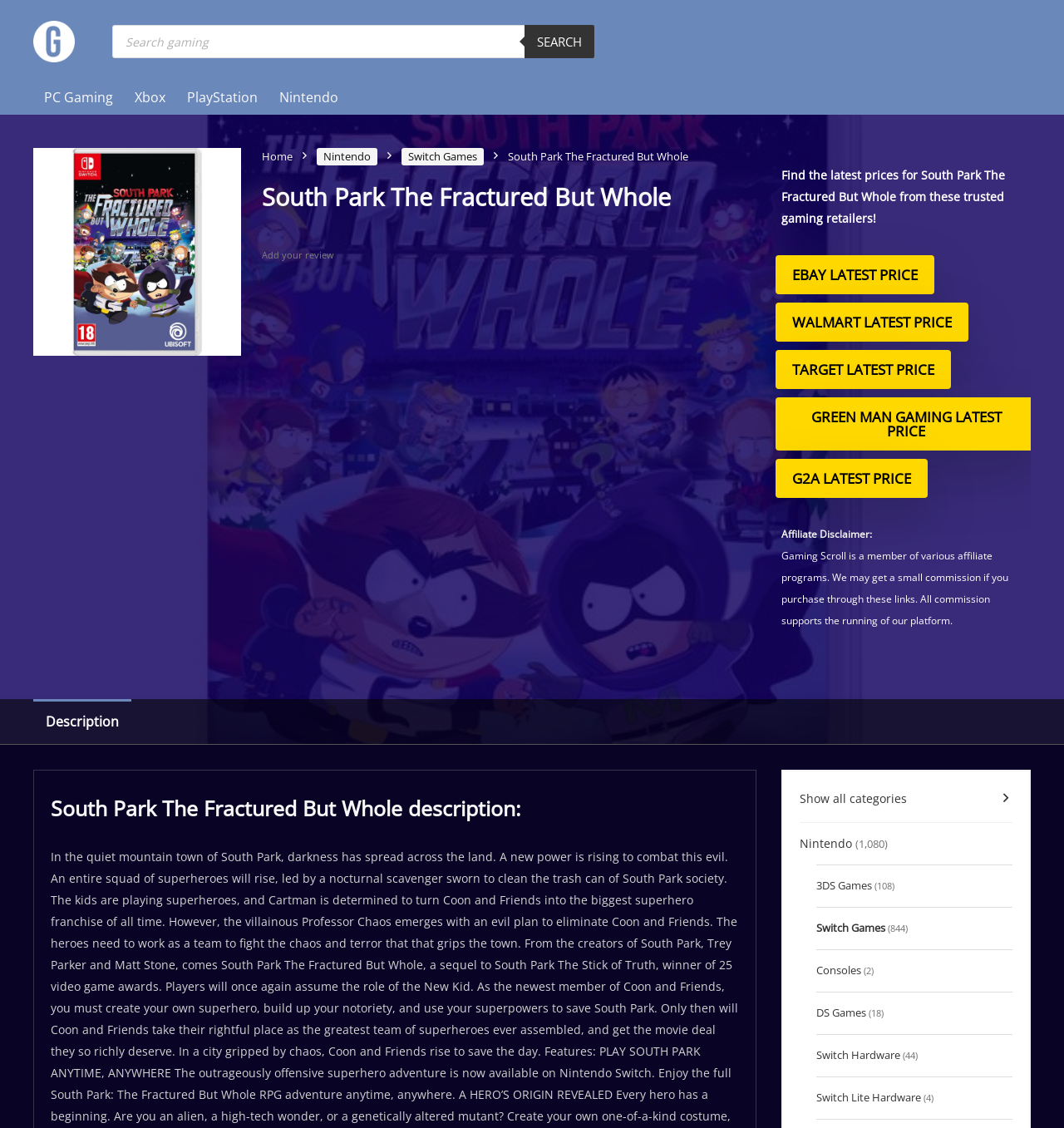Provide the bounding box coordinates of the HTML element described by the text: "Green Man Gaming latest price". The coordinates should be in the format [left, top, right, bottom] with values between 0 and 1.

[0.729, 0.352, 0.974, 0.399]